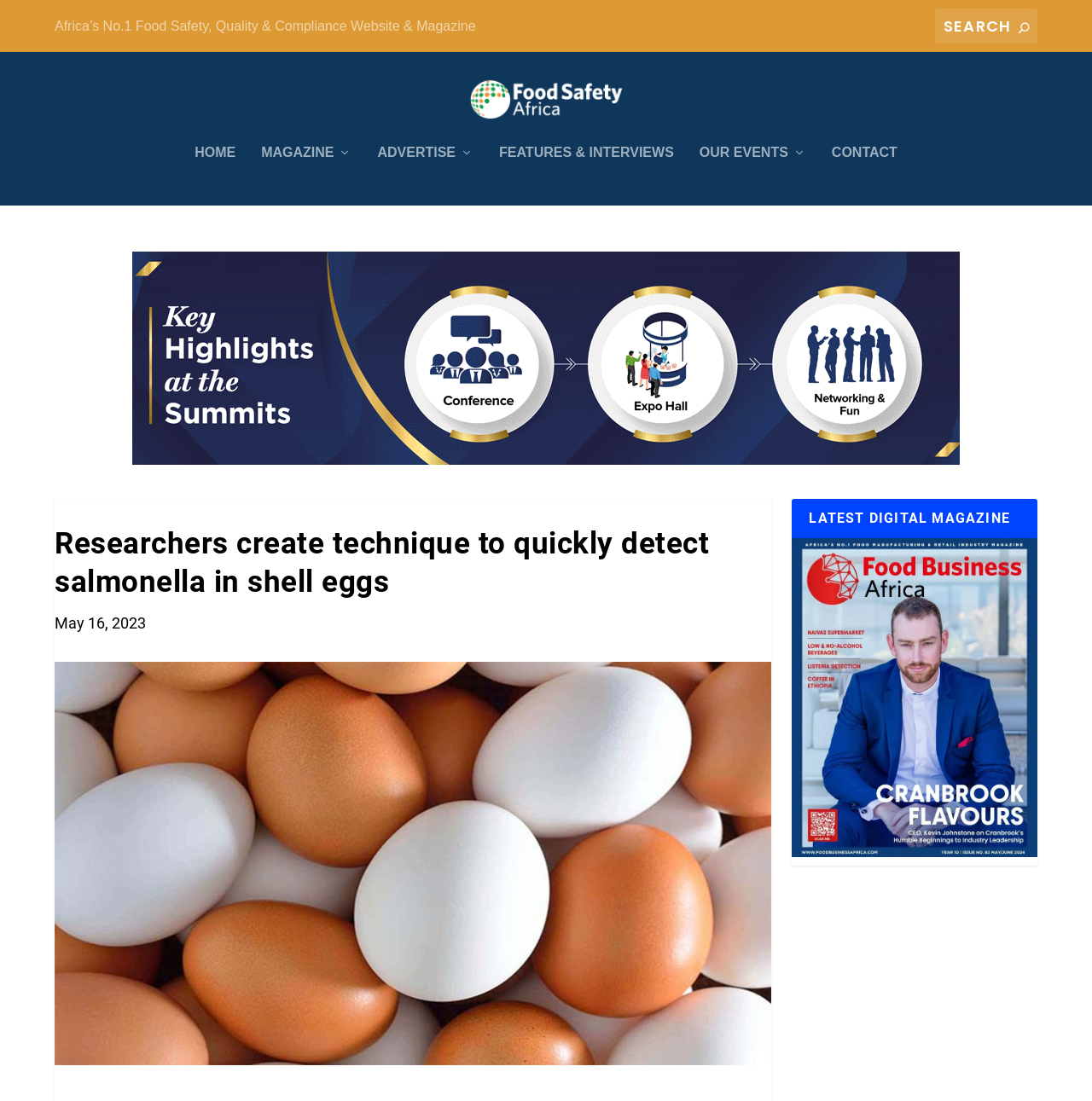Provide the bounding box coordinates of the UI element that matches the description: "parent_node: HOME".

[0.05, 0.06, 0.95, 0.13]